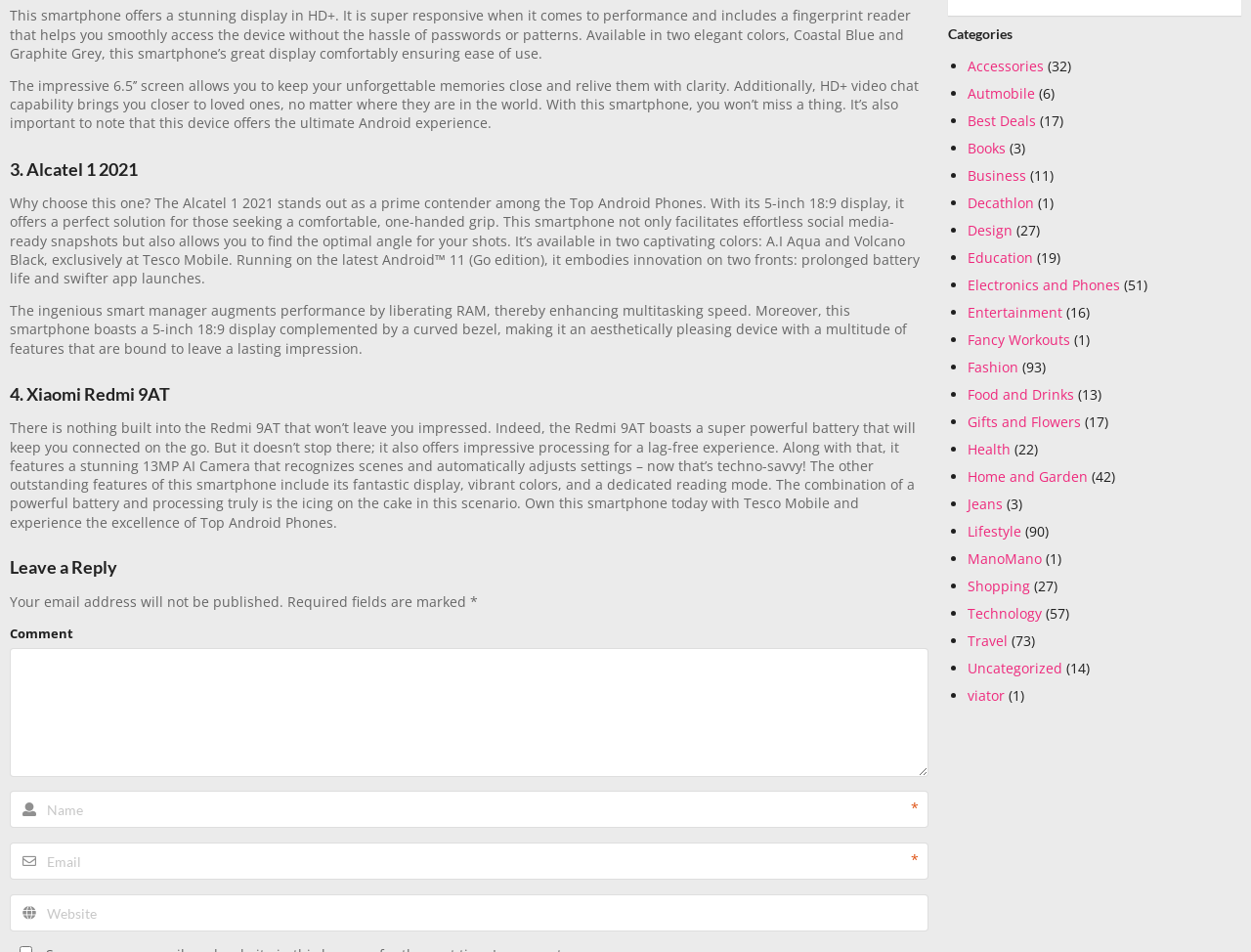Identify the bounding box coordinates of the region that needs to be clicked to carry out this instruction: "Leave a comment". Provide these coordinates as four float numbers ranging from 0 to 1, i.e., [left, top, right, bottom].

[0.008, 0.657, 0.059, 0.675]